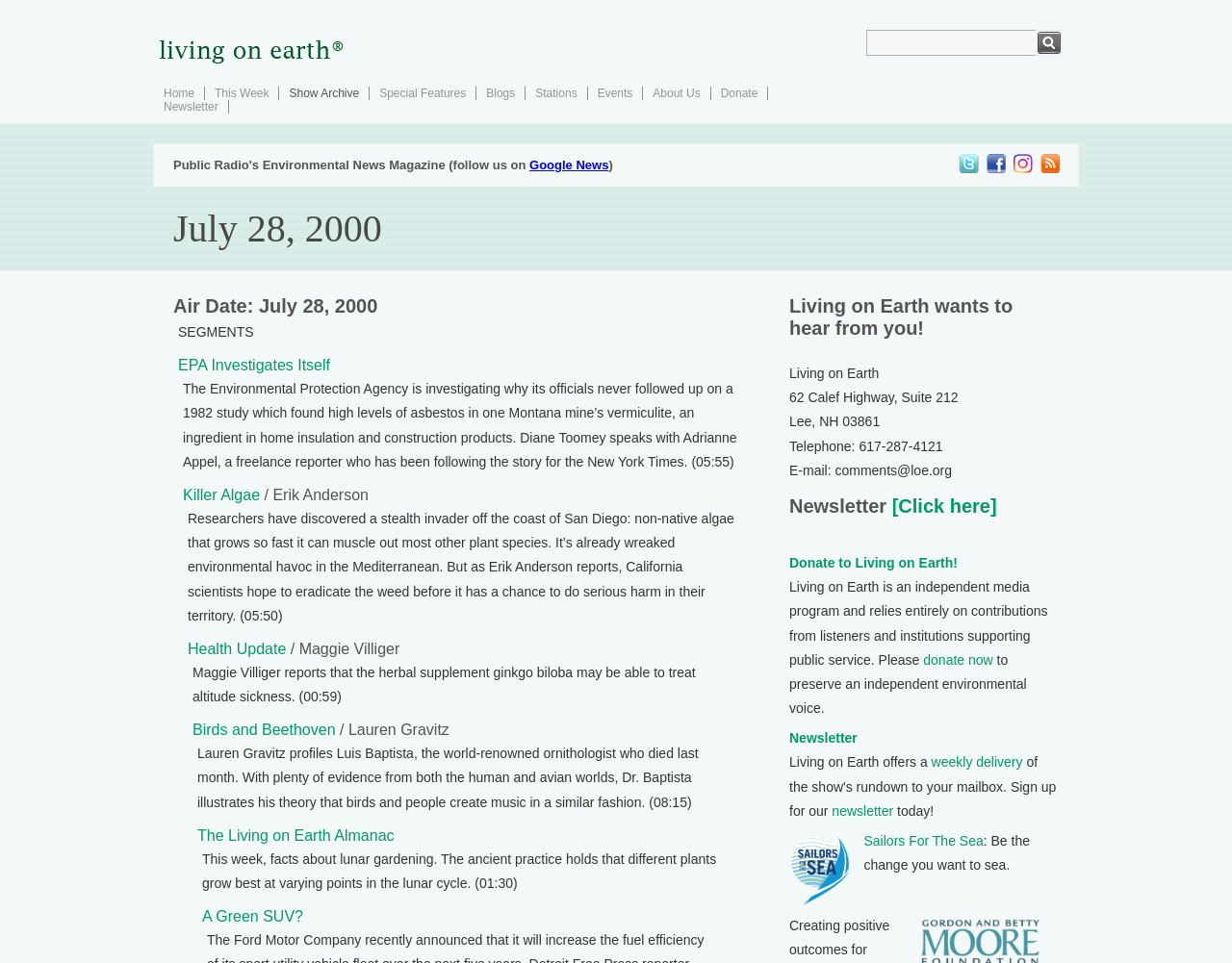How many images are there on the webpage?
Using the image, give a concise answer in the form of a single word or short phrase.

6